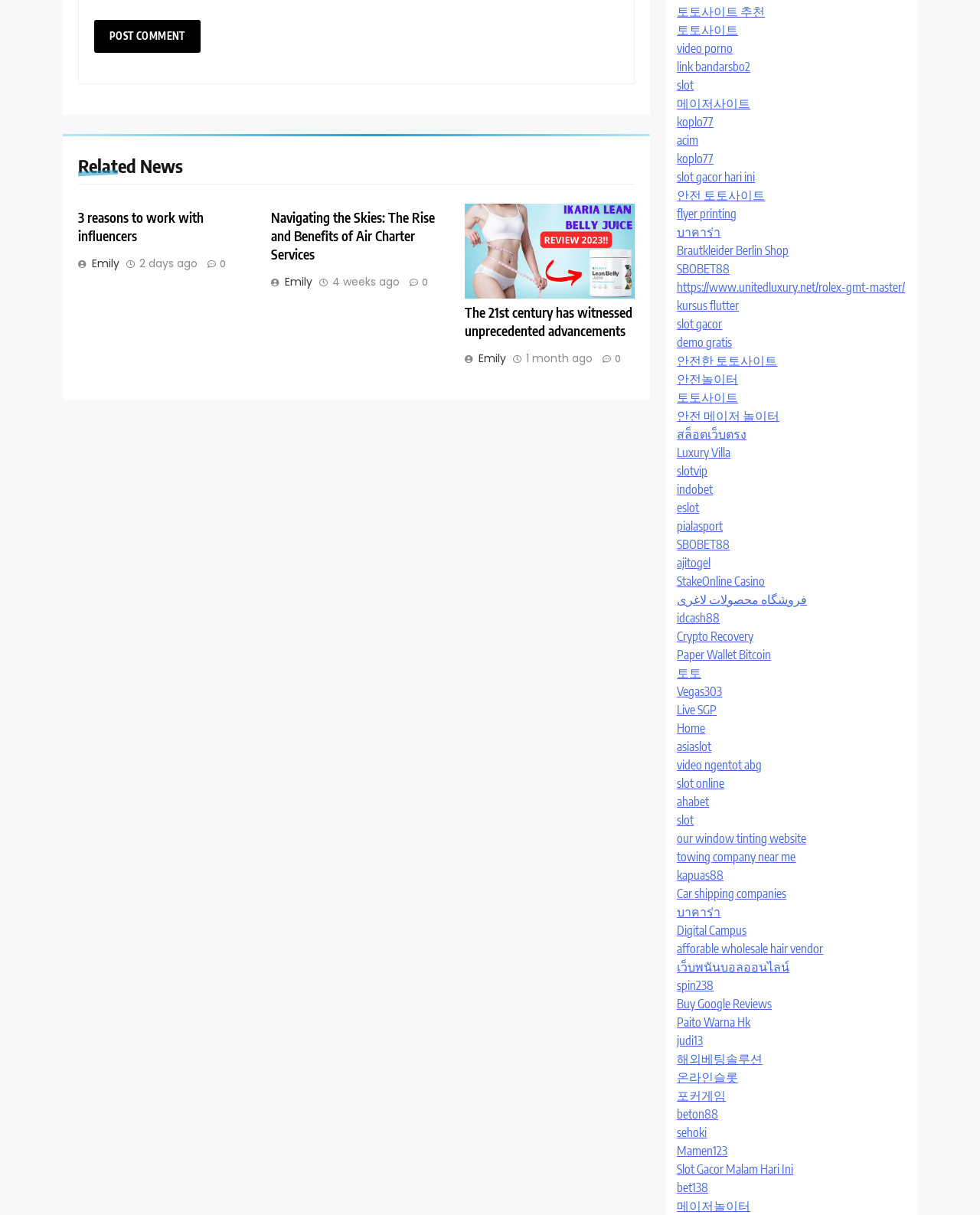What is the time period of the second article?
Refer to the image and provide a one-word or short phrase answer.

4 weeks ago